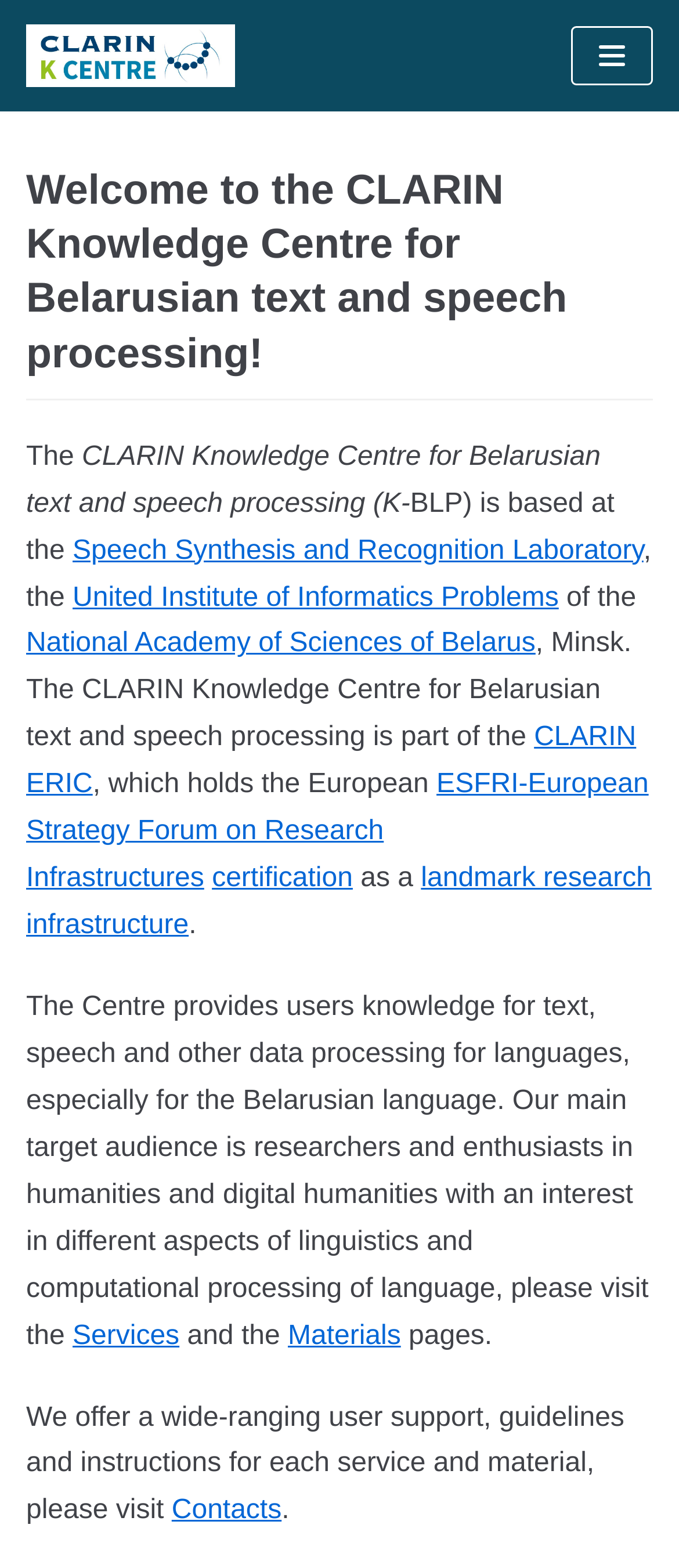Please give the bounding box coordinates of the area that should be clicked to fulfill the following instruction: "Visit the Speech Synthesis and Recognition Laboratory". The coordinates should be in the format of four float numbers from 0 to 1, i.e., [left, top, right, bottom].

[0.107, 0.342, 0.948, 0.36]